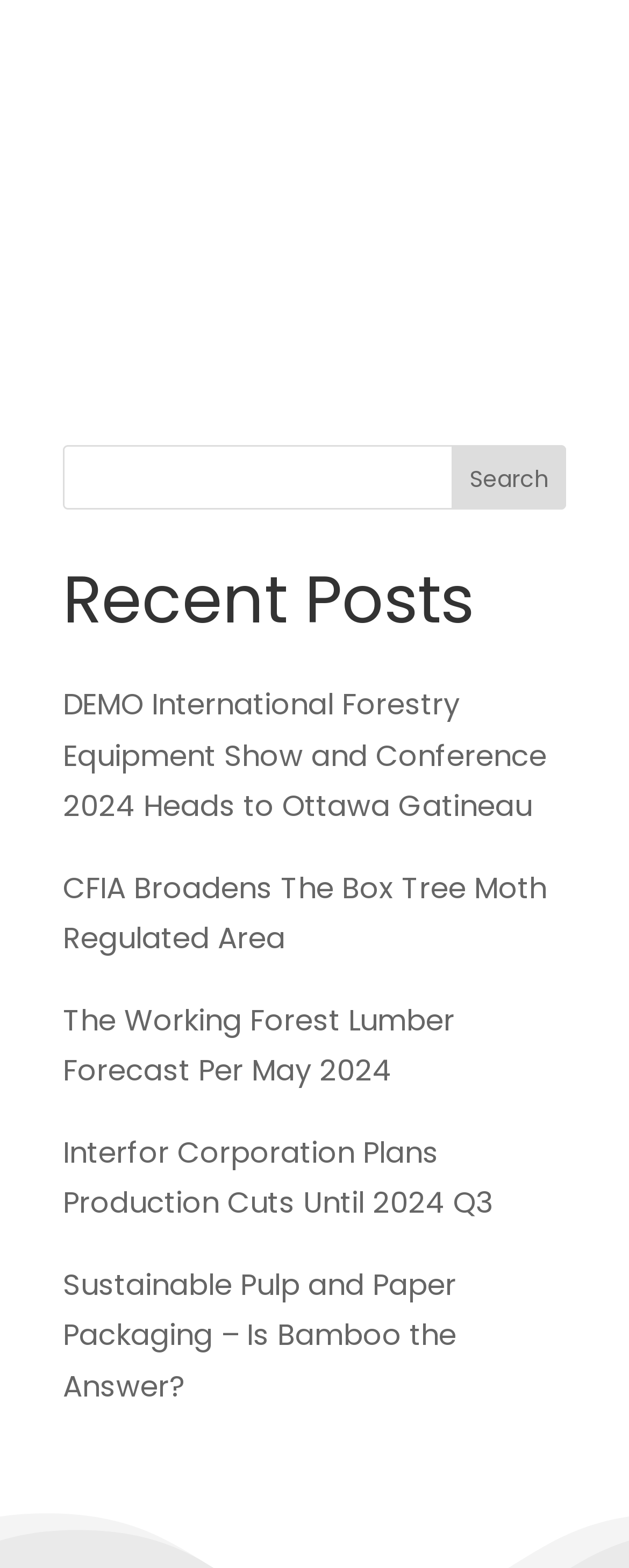Respond to the following question with a brief word or phrase:
How many links are in the recent posts section?

5